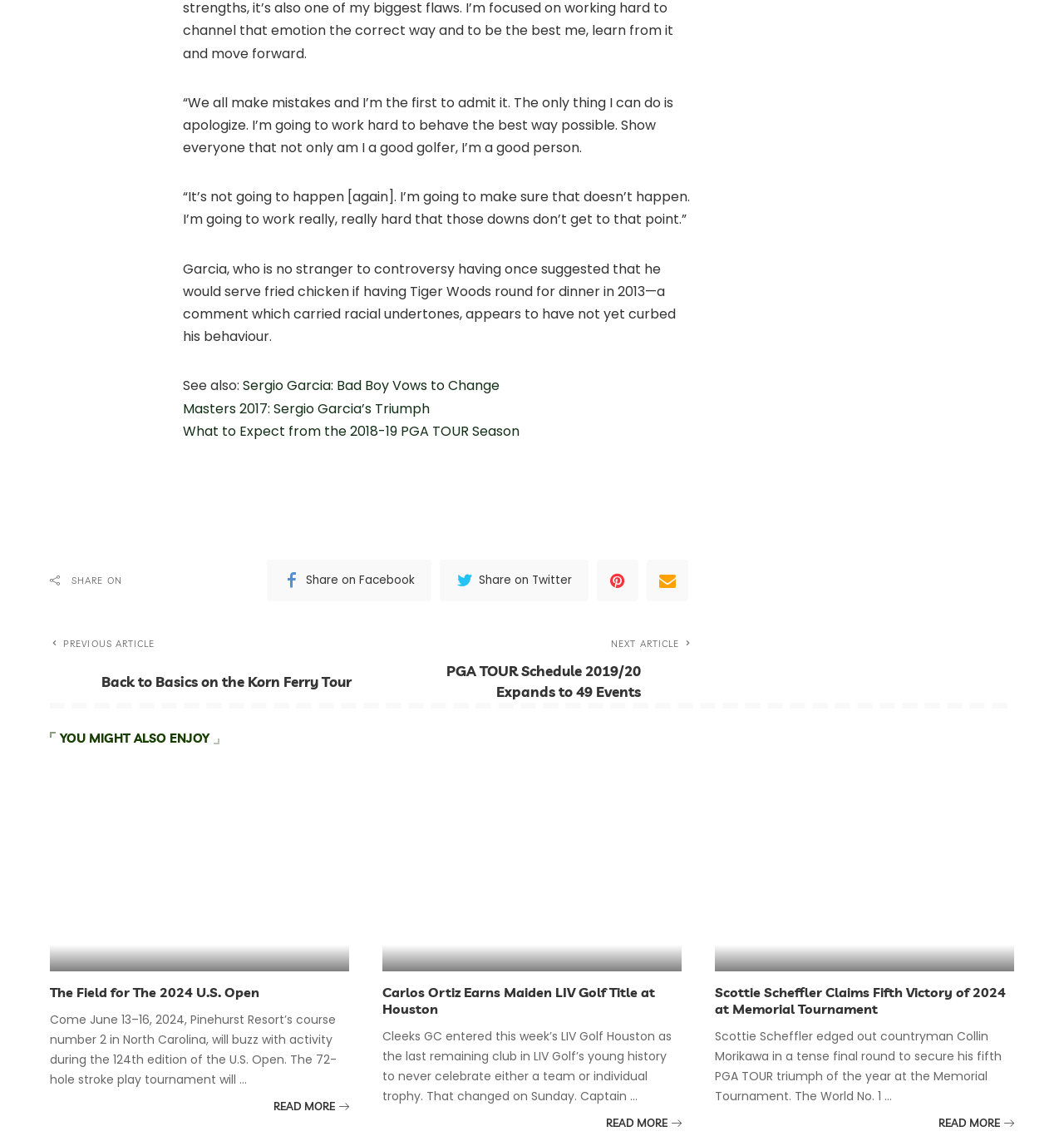Please identify the bounding box coordinates of where to click in order to follow the instruction: "Check out the next article PGA TOUR Schedule 2019/20 Expands to 49 Events".

[0.365, 0.557, 0.651, 0.613]